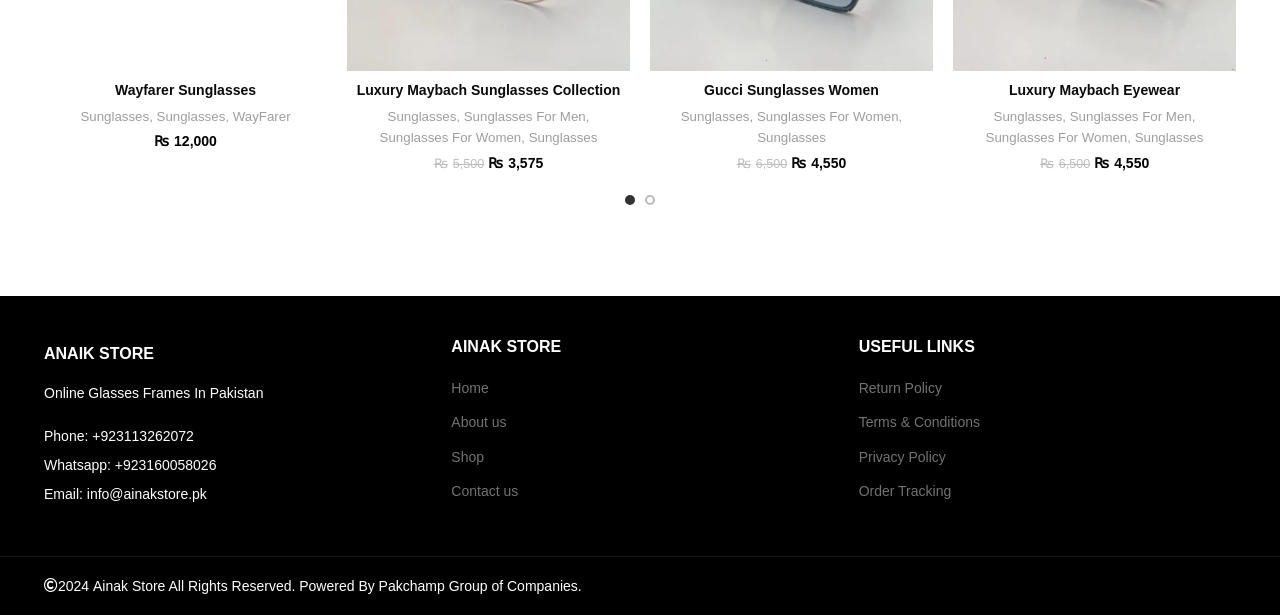Please identify the bounding box coordinates of the clickable area that will allow you to execute the instruction: "Contact us".

[0.353, 0.784, 0.406, 0.816]